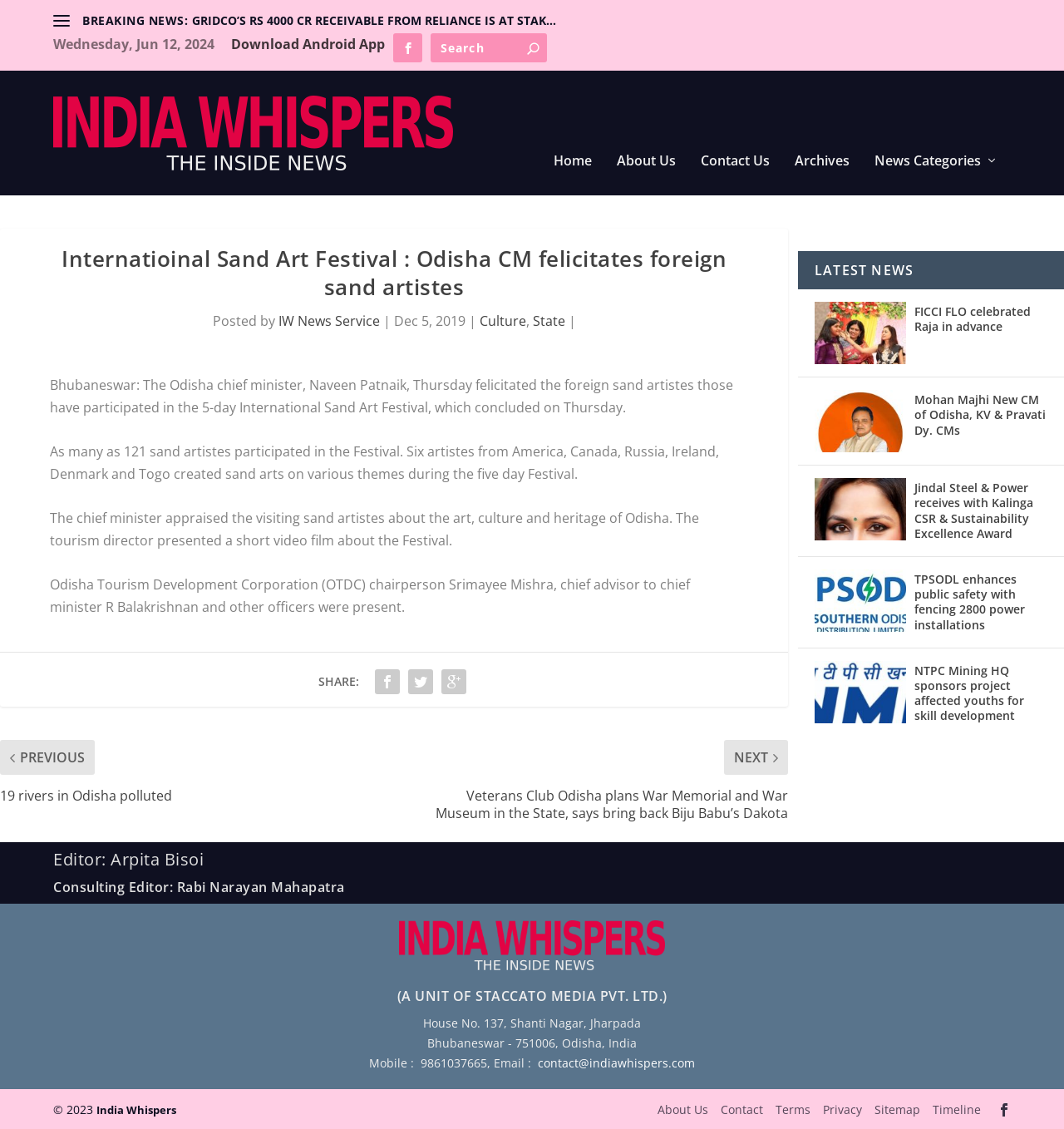Please find and report the bounding box coordinates of the element to click in order to perform the following action: "Share the article". The coordinates should be expressed as four float numbers between 0 and 1, in the format [left, top, right, bottom].

[0.299, 0.597, 0.337, 0.611]